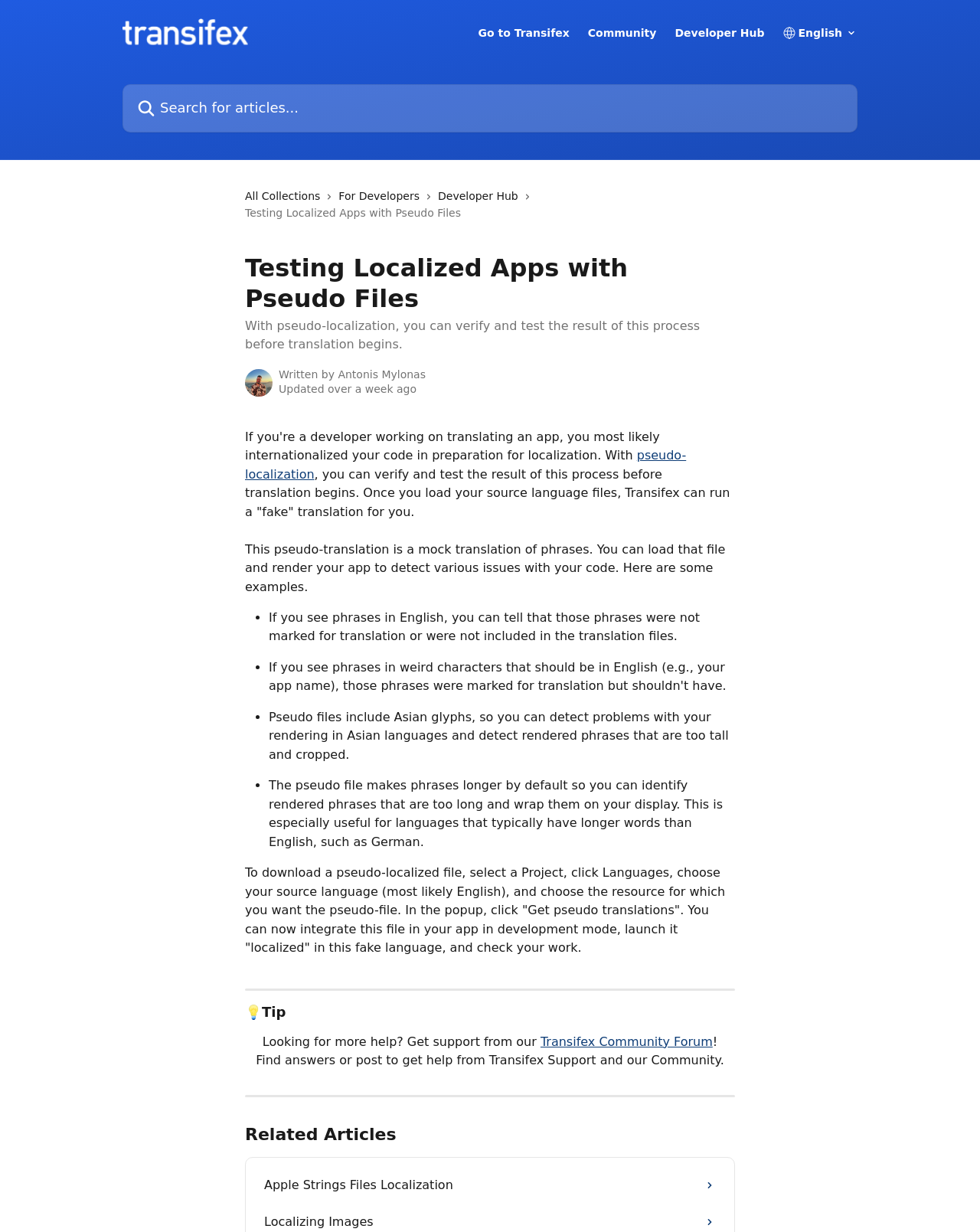Extract the bounding box coordinates of the UI element described: "Apple Strings Files Localization". Provide the coordinates in the format [left, top, right, bottom] with values ranging from 0 to 1.

[0.26, 0.947, 0.74, 0.977]